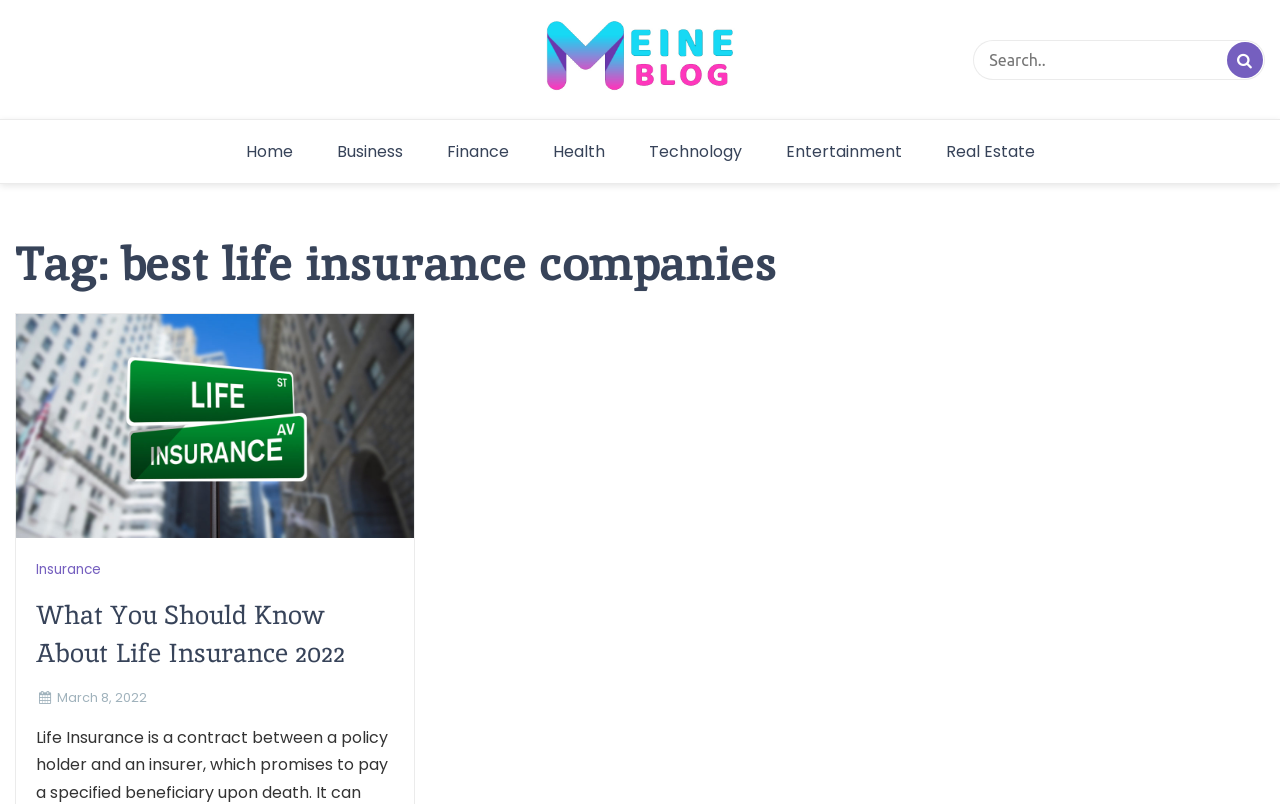Analyze the image and deliver a detailed answer to the question: How many categories are listed in the webpage?

The webpage lists 7 categories: 'Home', 'Business', 'Finance', 'Health', 'Technology', 'Entertainment', and 'Real Estate'.